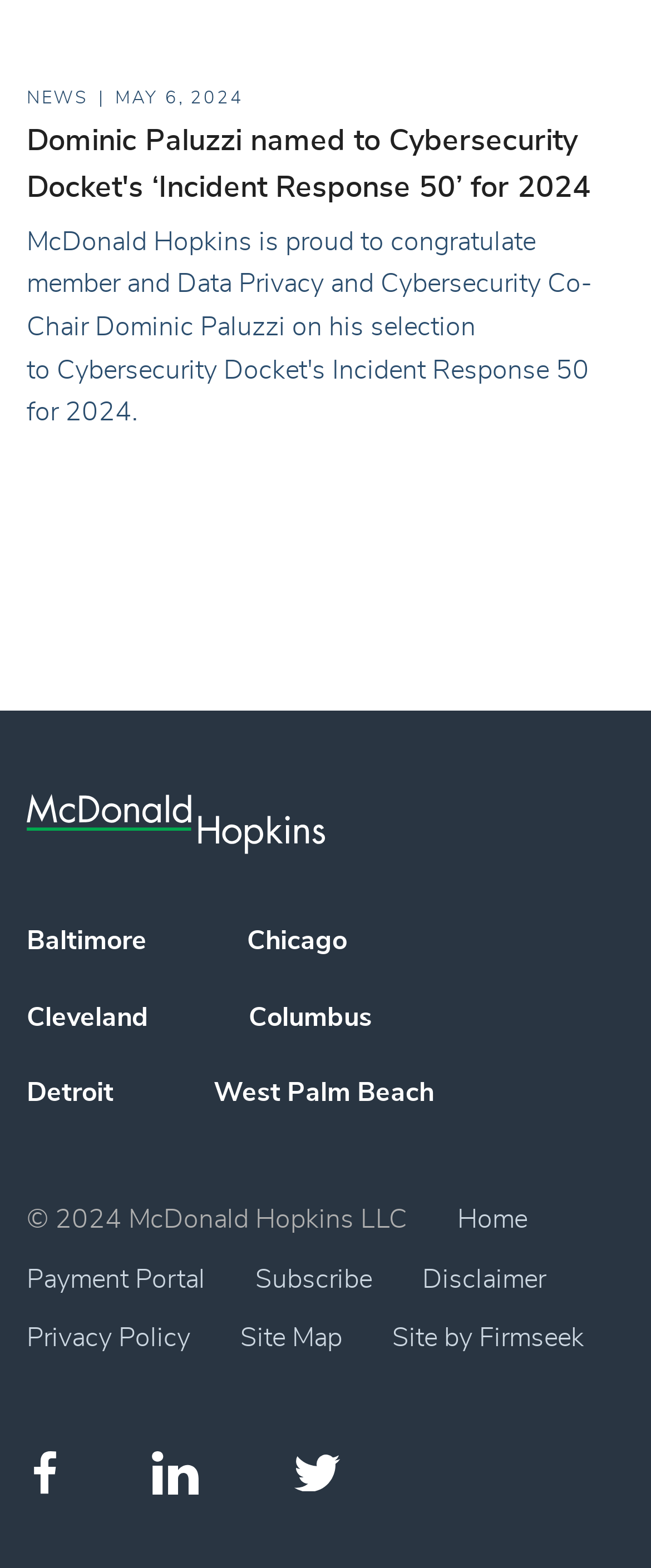Determine the bounding box coordinates for the HTML element mentioned in the following description: "Site Map". The coordinates should be a list of four floats ranging from 0 to 1, represented as [left, top, right, bottom].

[0.369, 0.845, 0.526, 0.862]